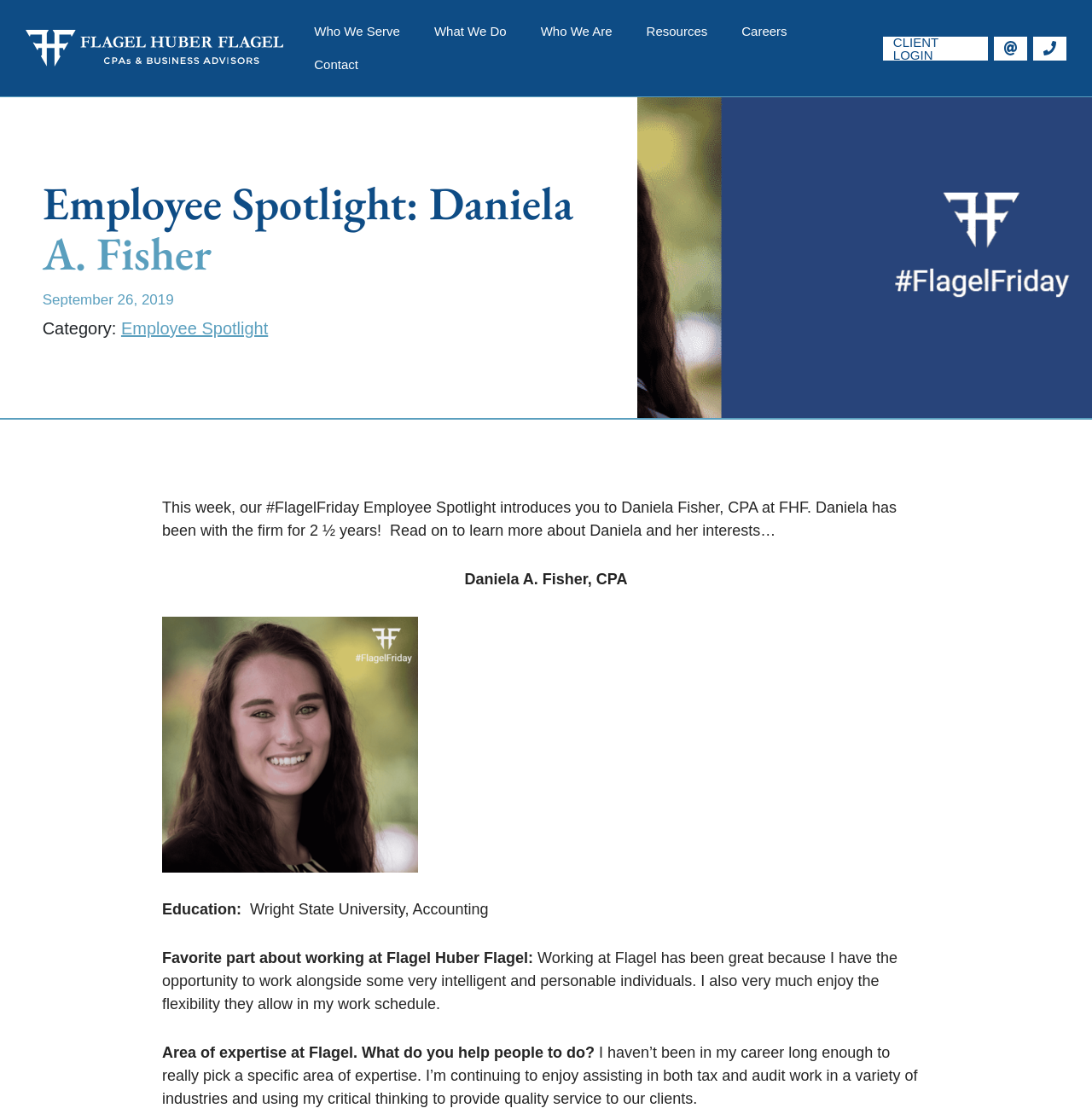How long has Daniela been with the firm?
From the screenshot, supply a one-word or short-phrase answer.

2 ½ years